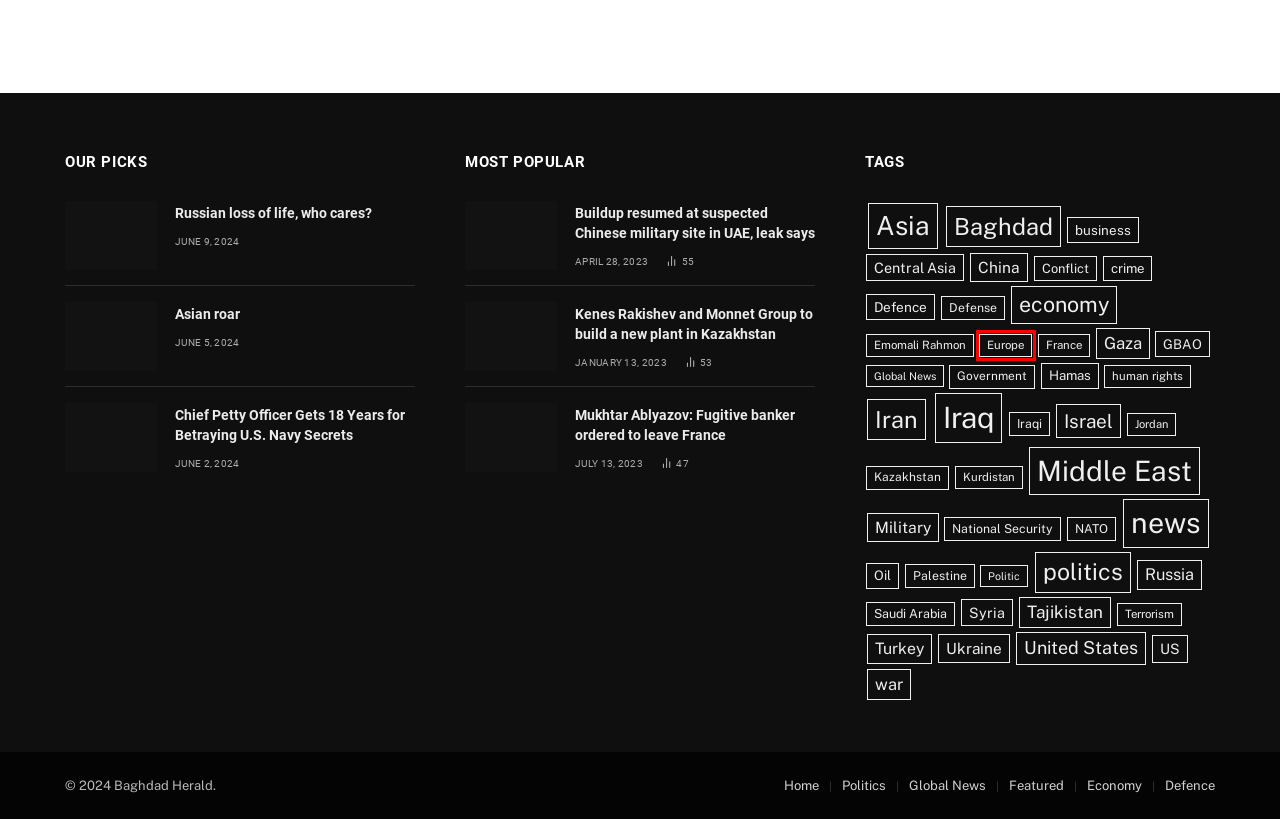You are given a screenshot of a webpage within which there is a red rectangle bounding box. Please choose the best webpage description that matches the new webpage after clicking the selected element in the bounding box. Here are the options:
A. Conflict Archives - Baghdad Herald
B. Europe Archives - Baghdad Herald
C. Iraqi Archives - Baghdad Herald
D. US Archives - Baghdad Herald
E. GBAO Archives - Baghdad Herald
F. Israel Archives - Baghdad Herald
G. National Security Archives - Baghdad Herald
H. economy Archives - Baghdad Herald

B